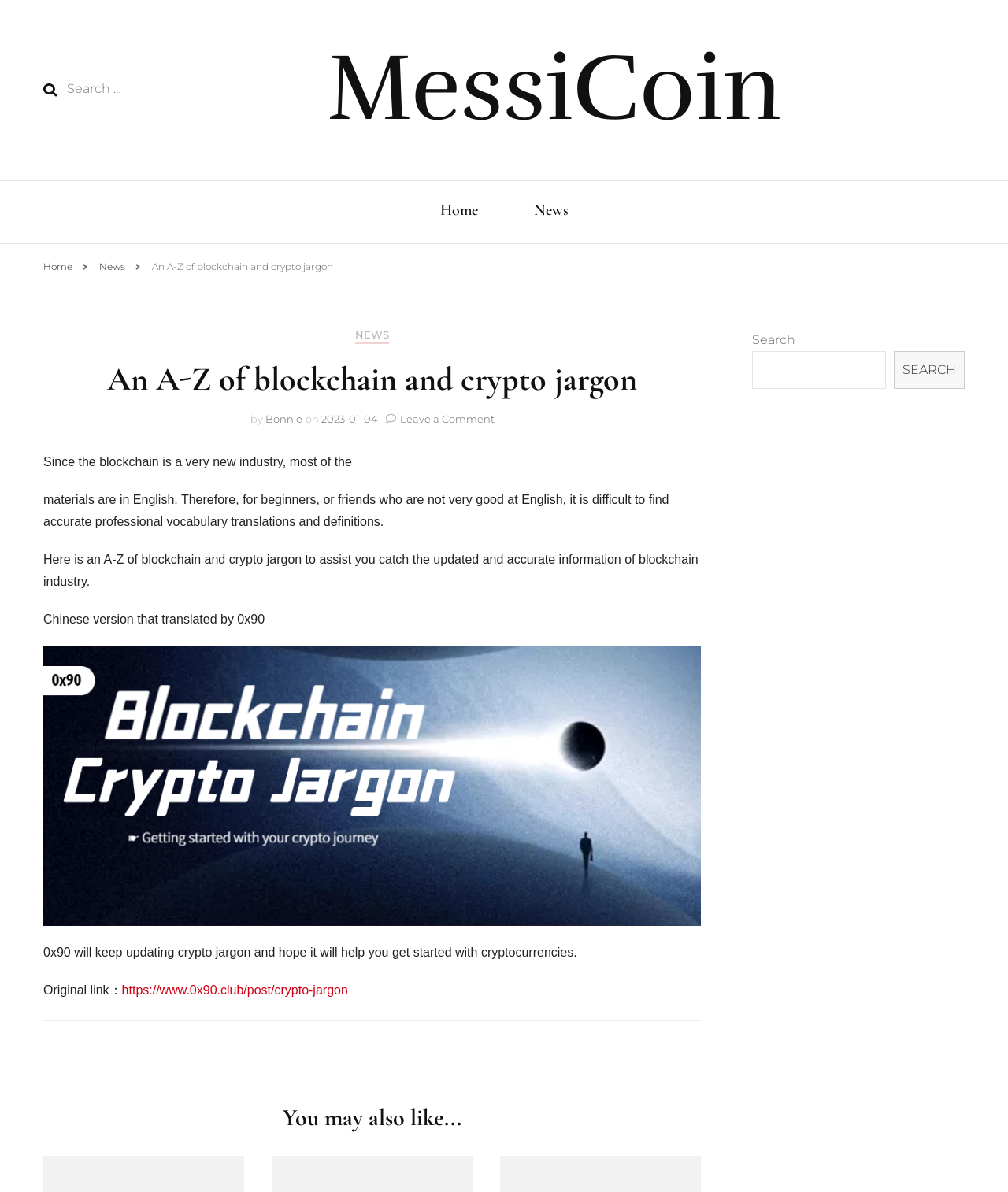What is the purpose of the 'Leave a Comment' link?
Utilize the information in the image to give a detailed answer to the question.

The 'Leave a Comment' link is located at the top of the webpage, and it allows users to comment on the article. This suggests that the webpage allows user engagement and feedback, and users can share their thoughts and opinions on the article by leaving a comment.